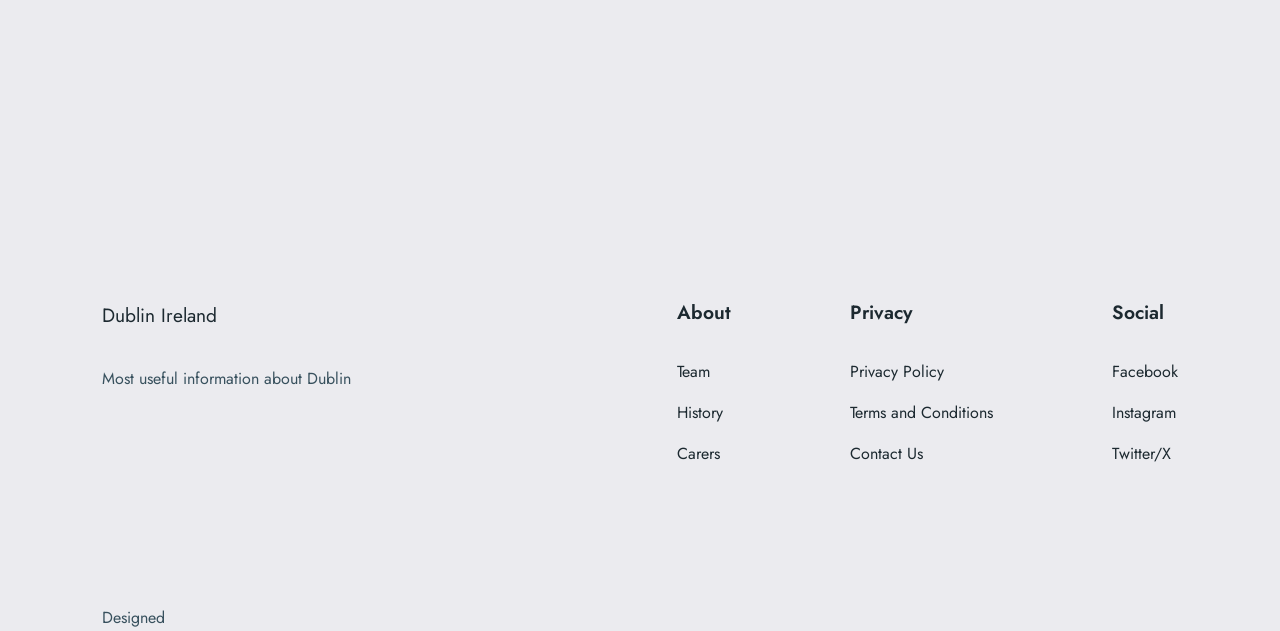Please determine the bounding box coordinates for the element that should be clicked to follow these instructions: "Visit Facebook page".

[0.868, 0.571, 0.92, 0.61]